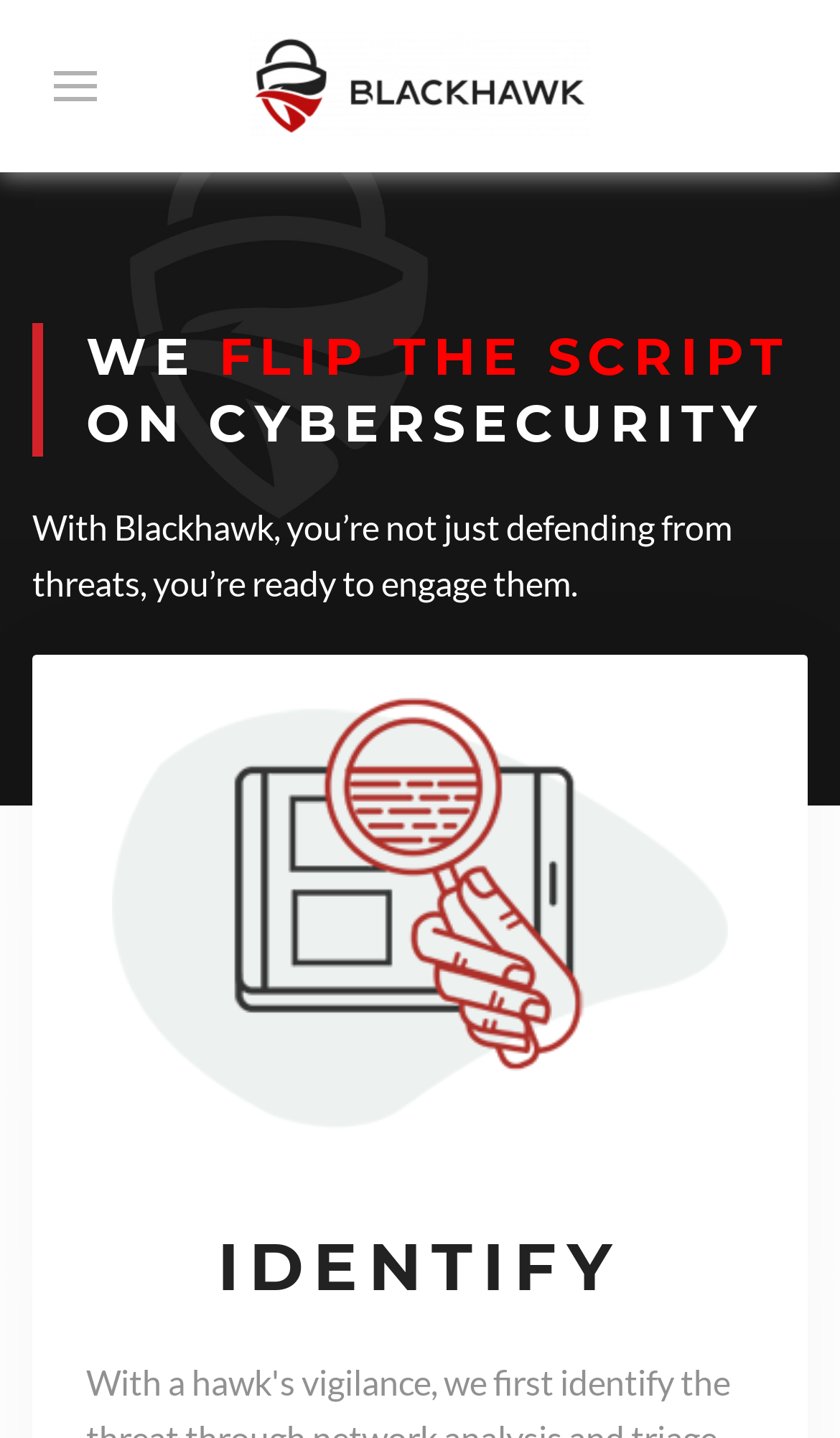What is the purpose of the image at [0.064, 0.045, 0.115, 0.075]?
Give a single word or phrase as your answer by examining the image.

Logo